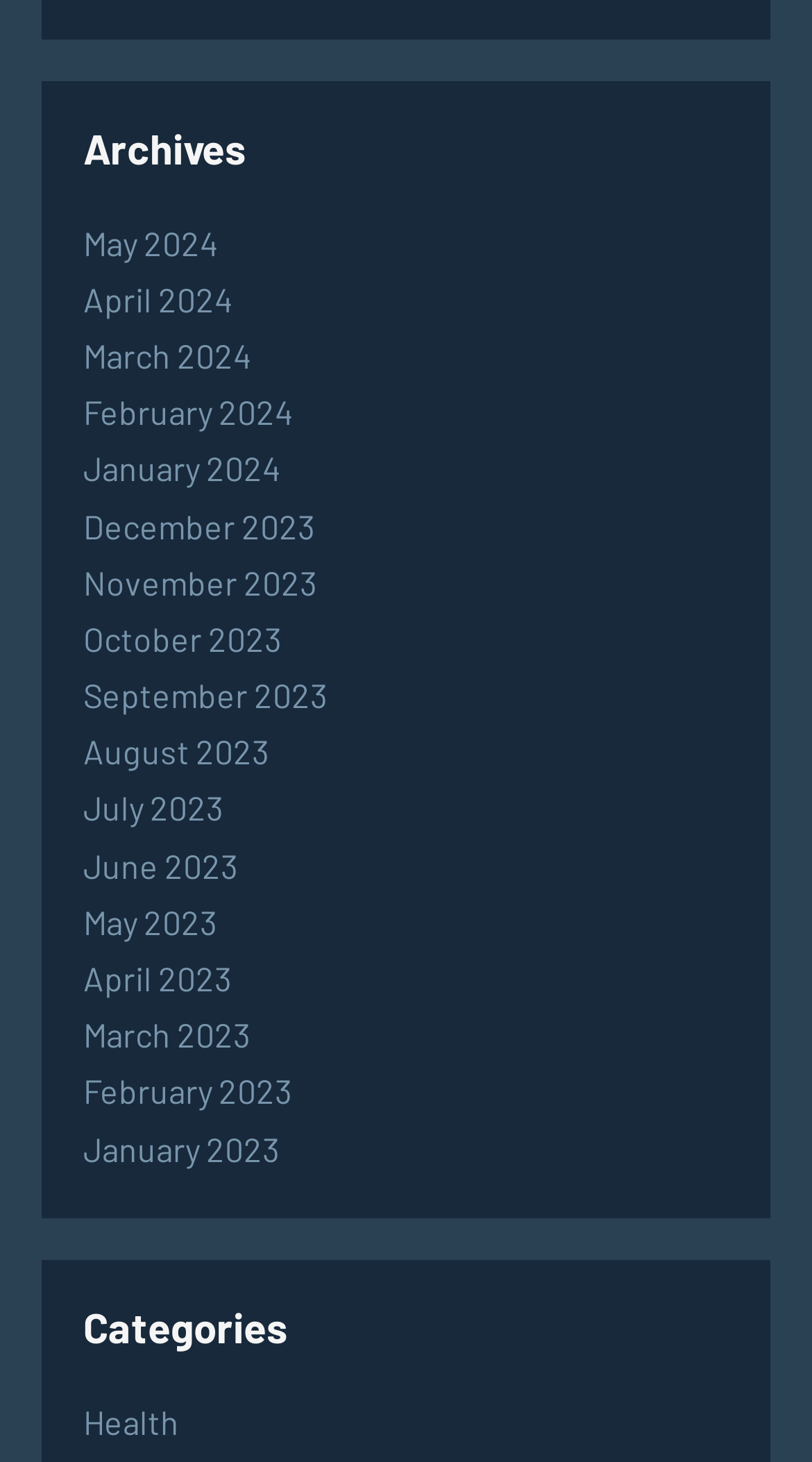How many categories are listed?
Please provide a detailed and thorough answer to the question.

I found a heading element with the text 'Categories' and a single link element with the text 'Health' below it, indicating that there is only one category listed.